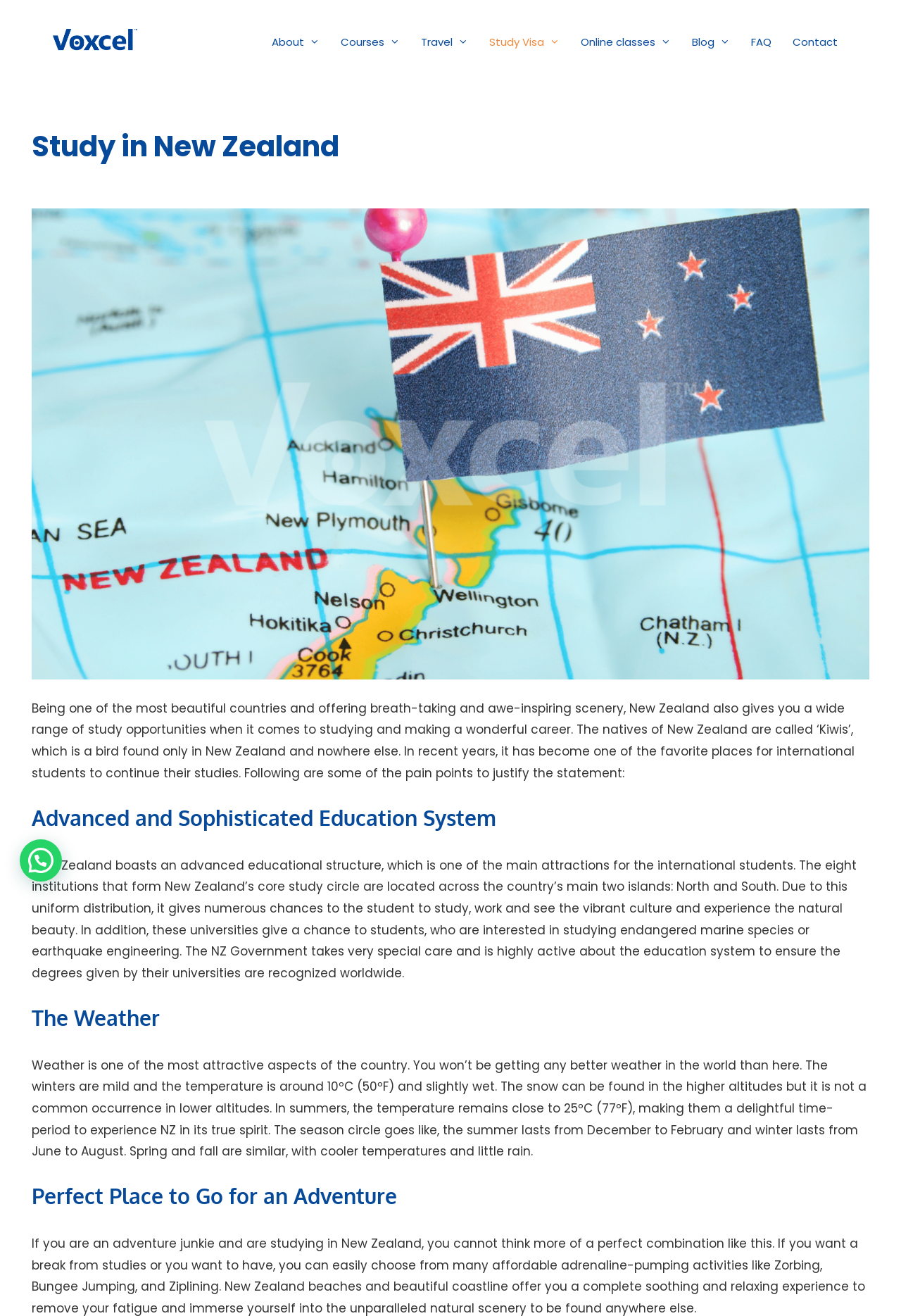What is unique about the bird 'Kiwis'?
Please provide a single word or phrase answer based on the image.

Found only in New Zealand